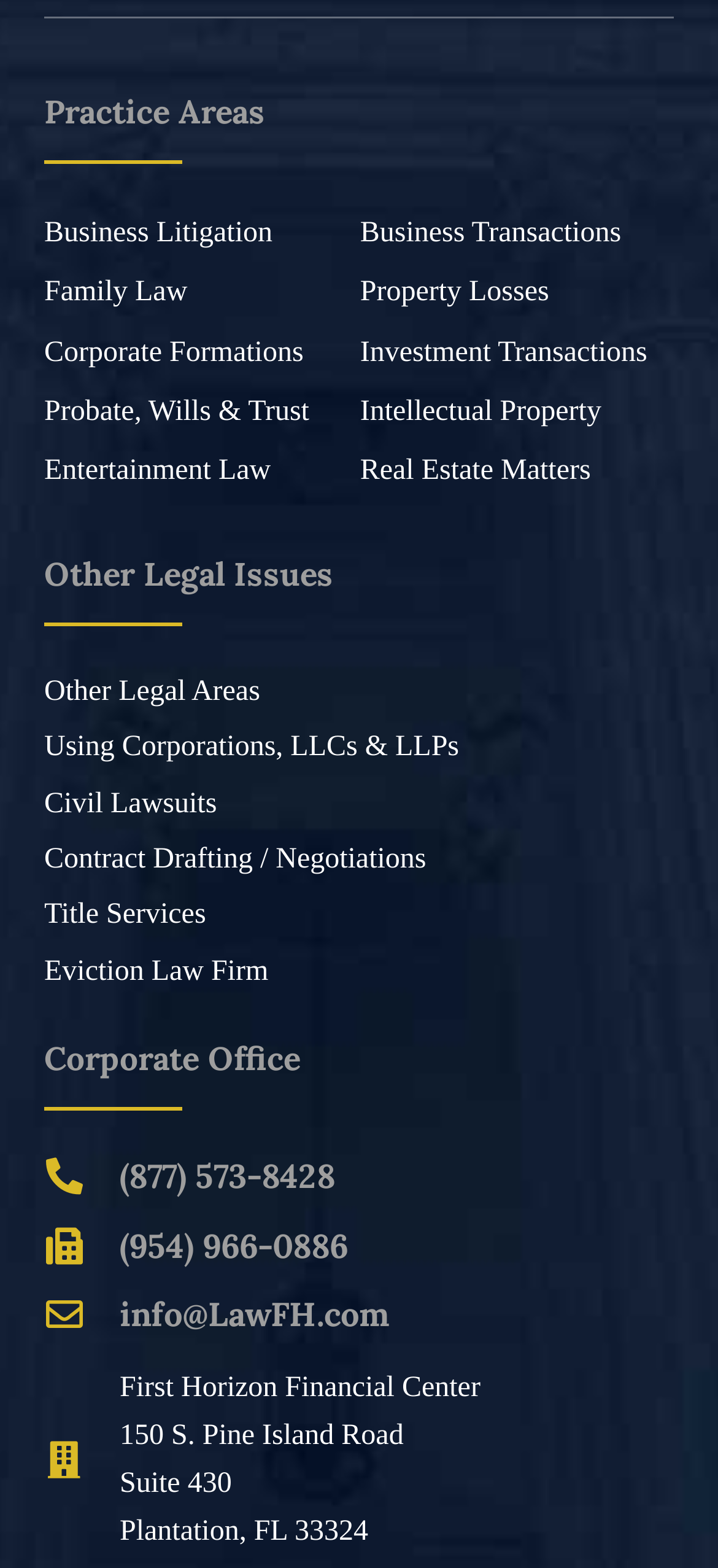Identify the bounding box coordinates of the specific part of the webpage to click to complete this instruction: "Learn about Probate, Wills & Trust".

[0.062, 0.253, 0.431, 0.273]